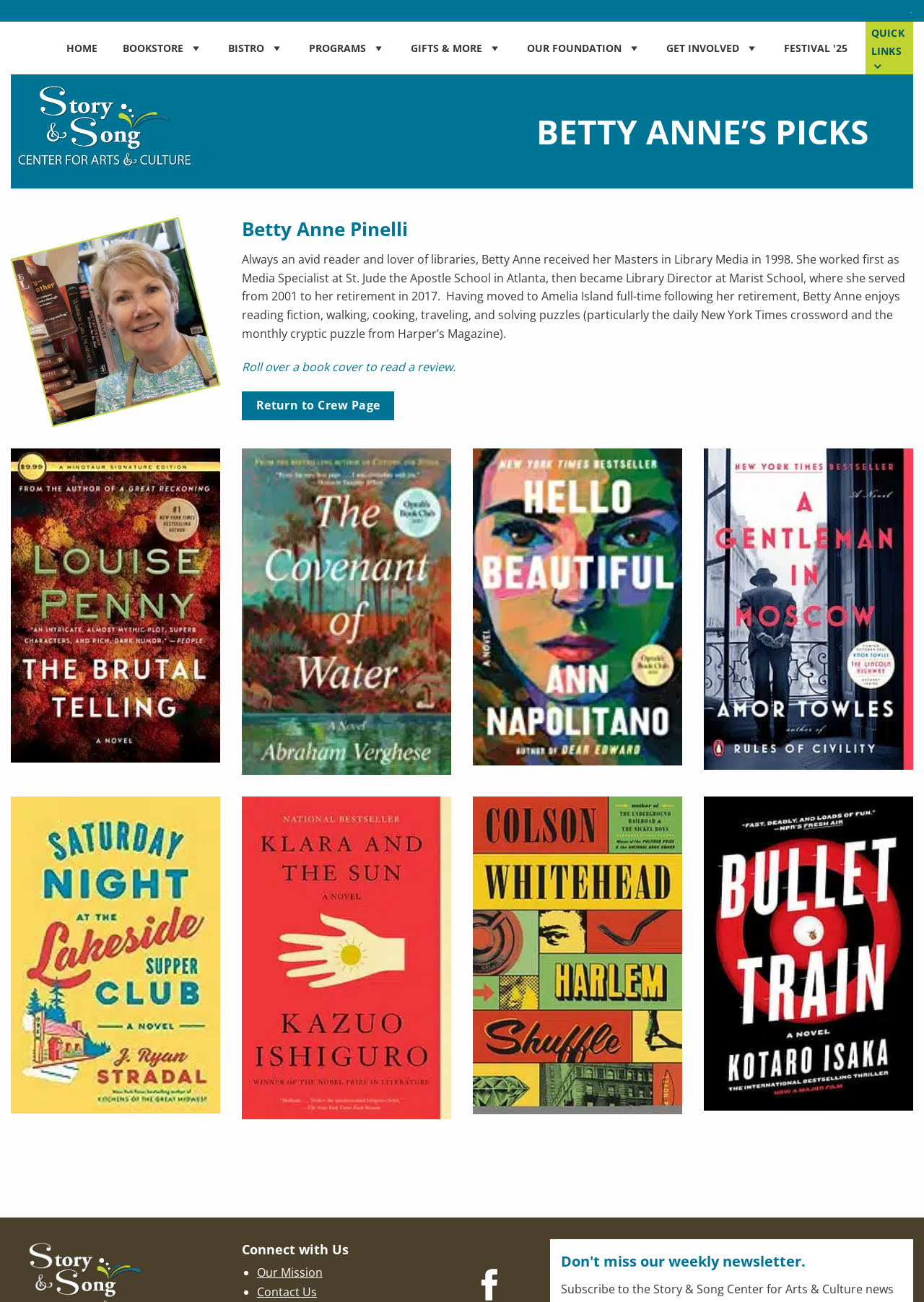What is Betty Anne's profession?
Using the visual information from the image, give a one-word or short-phrase answer.

Library Director